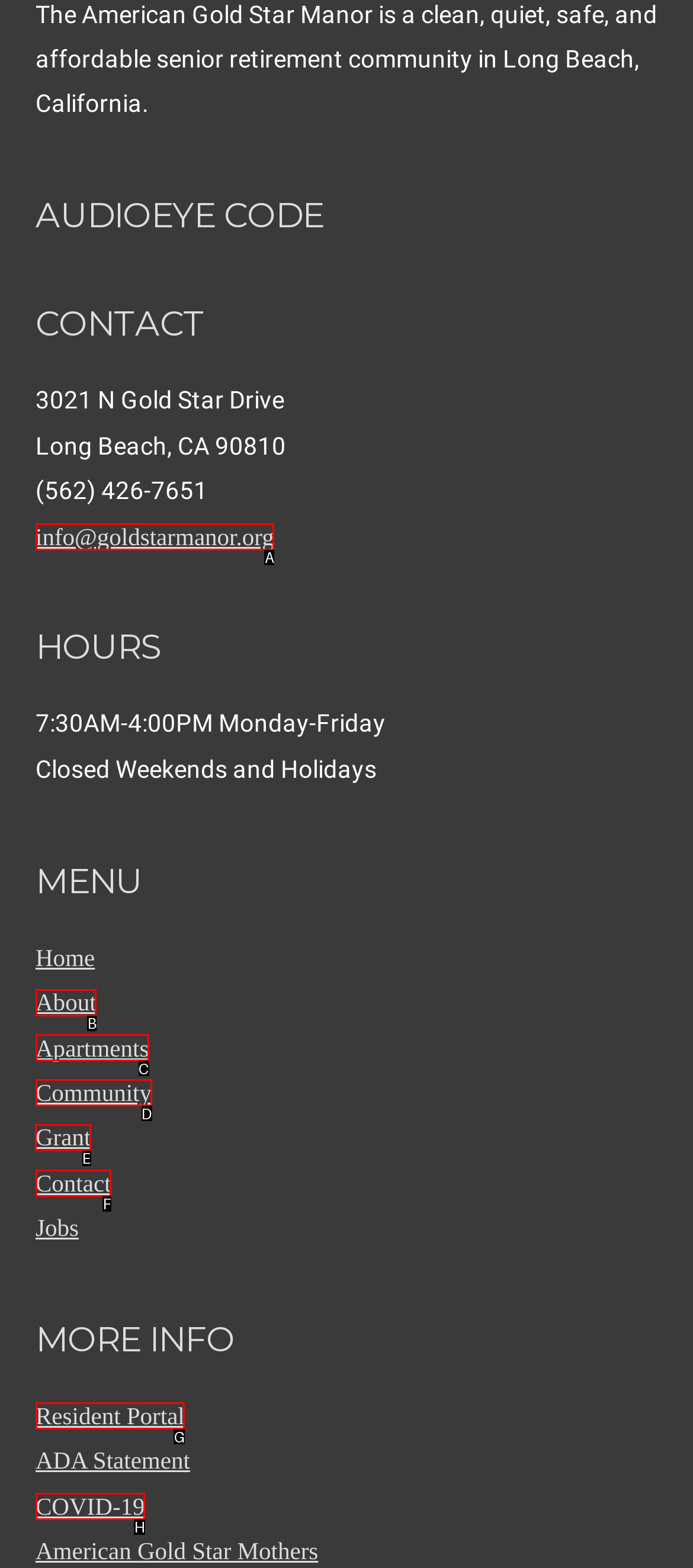Indicate the HTML element to be clicked to accomplish this task: Get more information about 'Grant' Respond using the letter of the correct option.

E